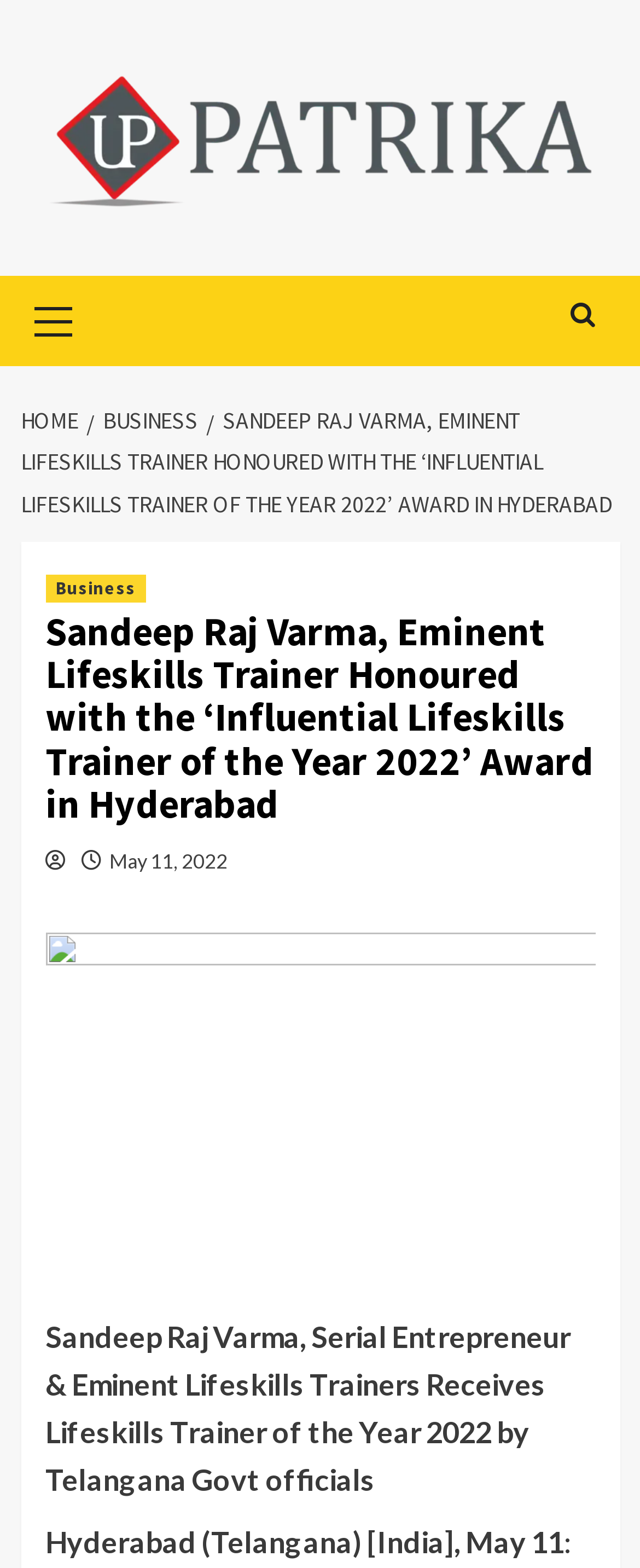Look at the image and write a detailed answer to the question: 
What is the date of the article?

By looking at the link 'May 11, 2022', we can determine that the date of the article is May 11, 2022.